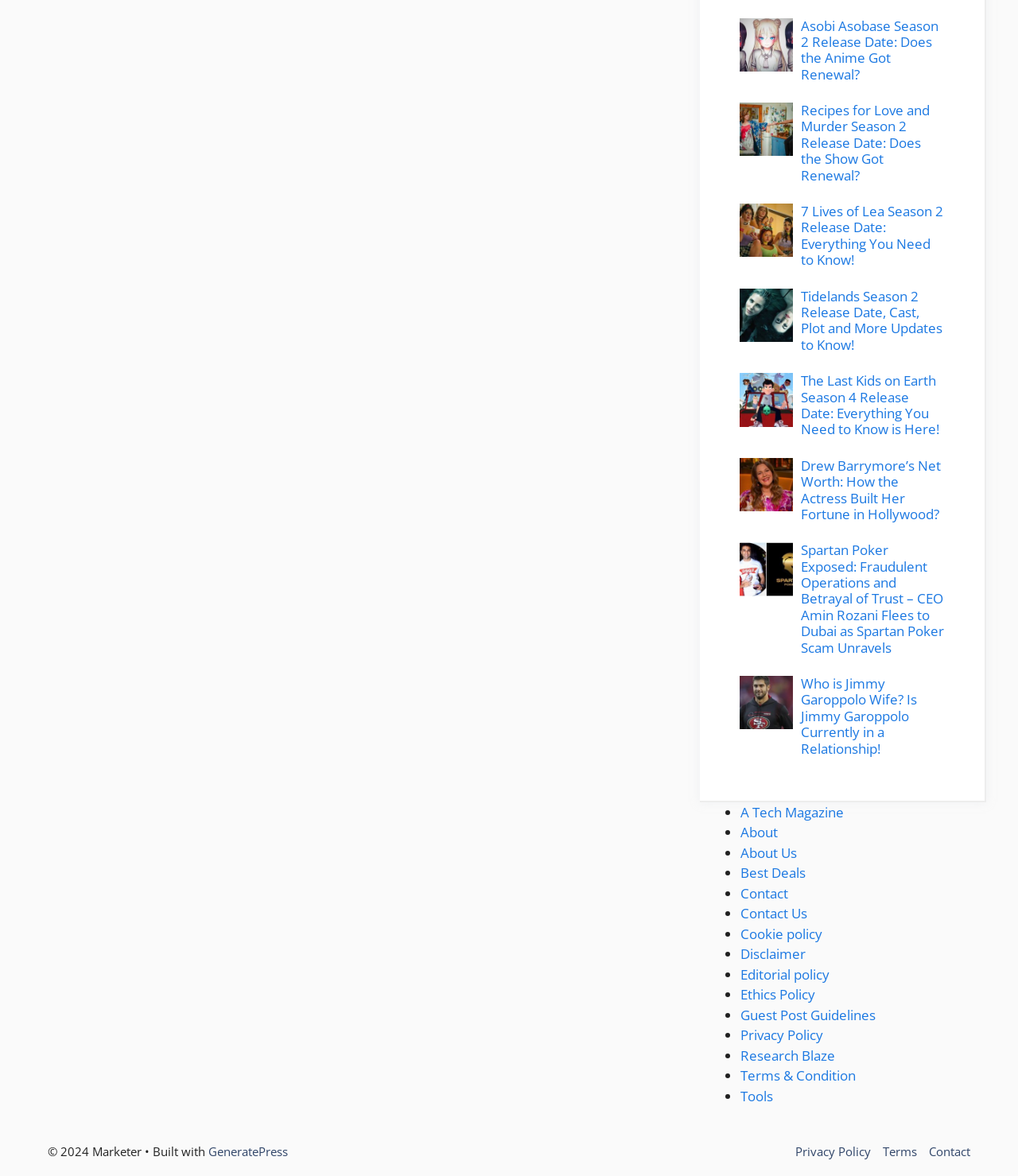Extract the bounding box coordinates for the UI element described as: "Disclaimer".

[0.727, 0.804, 0.791, 0.819]